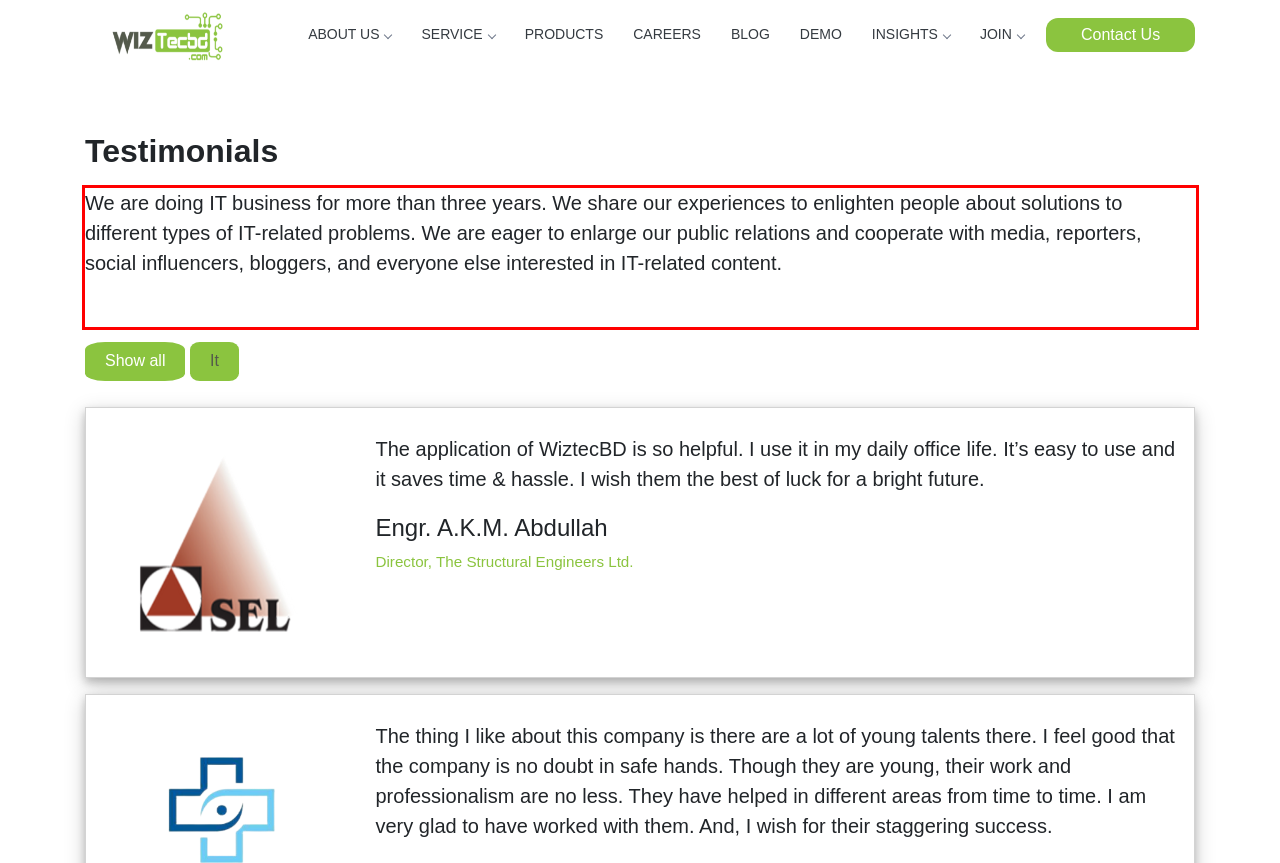Please analyze the screenshot of a webpage and extract the text content within the red bounding box using OCR.

We are doing IT business for more than three years. We share our experiences to enlighten people about solutions to different types of IT-related problems. We are eager to enlarge our public relations and cooperate with media, reporters, social influencers, bloggers, and everyone else interested in IT-related content.